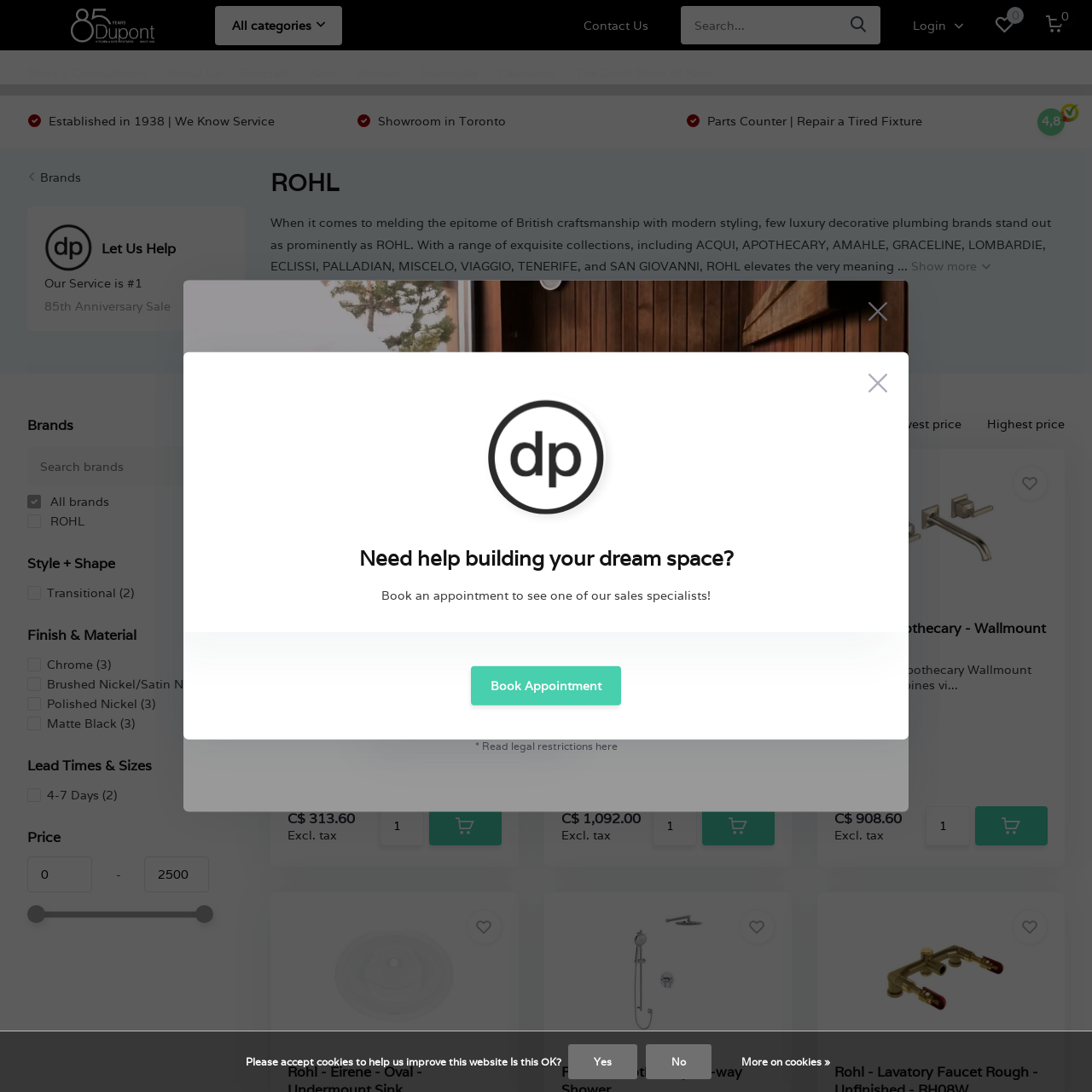What is the style of the 'ROHL - Apothecary - Widespread Faucet' product?
Please interpret the details in the image and answer the question thoroughly.

The style of the 'ROHL - Apothecary - Widespread Faucet' product can be found in the product name, which indicates that it belongs to the Apothecary style.